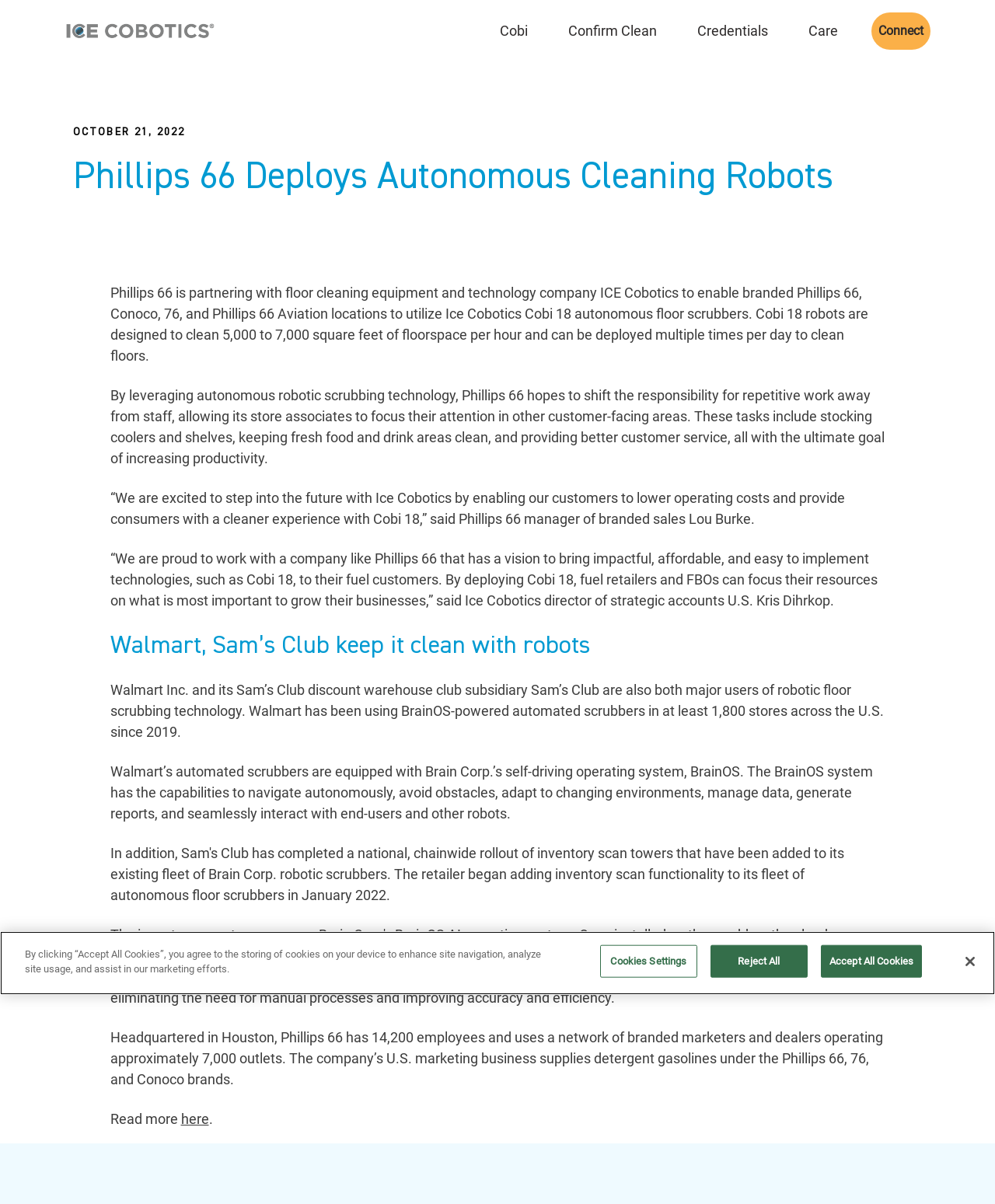What is the name of the operating system used by Walmart's automated scrubbers?
Please respond to the question with a detailed and informative answer.

According to the webpage, Walmart's automated scrubbers are equipped with Brain Corp.'s self-driving operating system, BrainOS, which has the capabilities to navigate autonomously, avoid obstacles, adapt to changing environments, manage data, generate reports, and seamlessly interact with end-users and other robots.